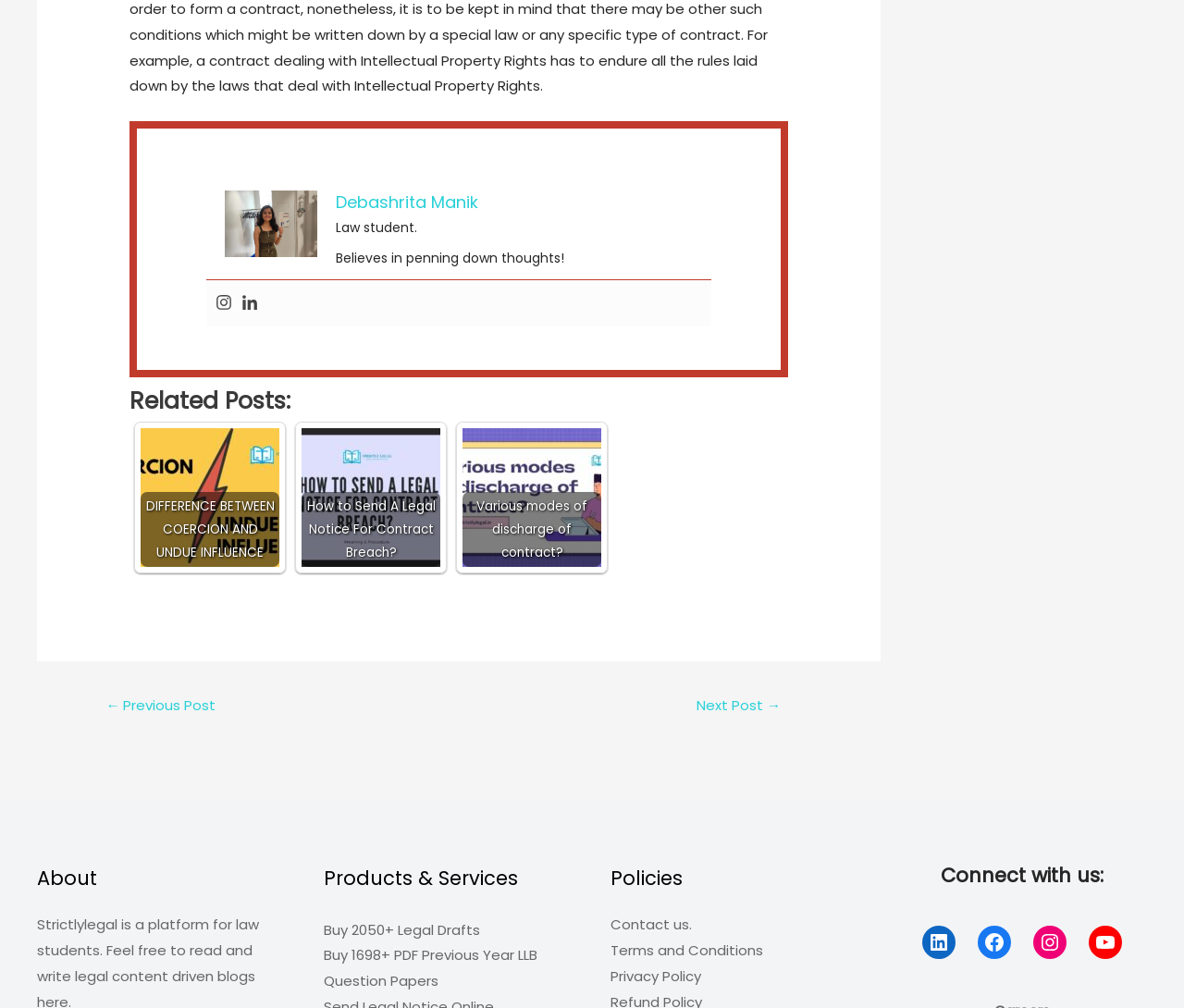Using the given element description, provide the bounding box coordinates (top-left x, top-left y, bottom-right x, bottom-right y) for the corresponding UI element in the screenshot: Privacy Policy

[0.516, 0.959, 0.592, 0.978]